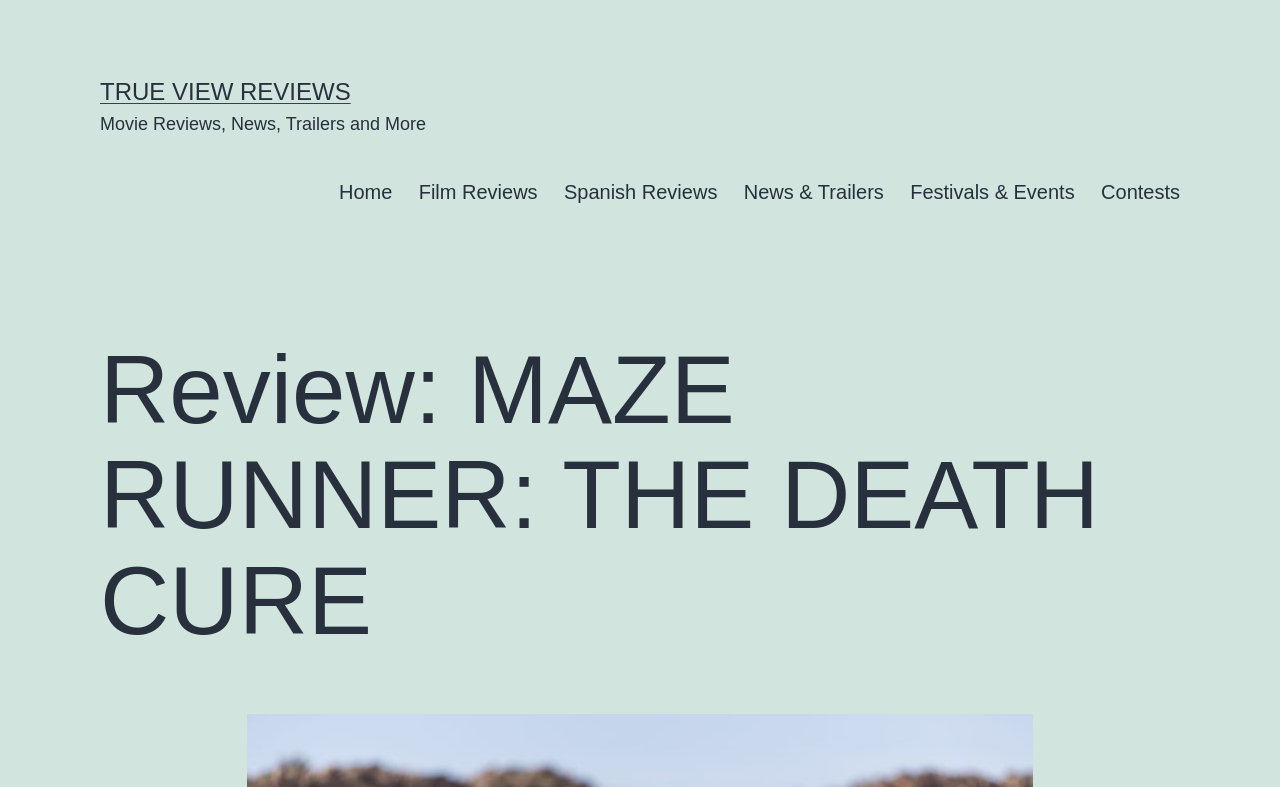Given the element description: "True View Reviews", predict the bounding box coordinates of this UI element. The coordinates must be four float numbers between 0 and 1, given as [left, top, right, bottom].

[0.078, 0.099, 0.274, 0.133]